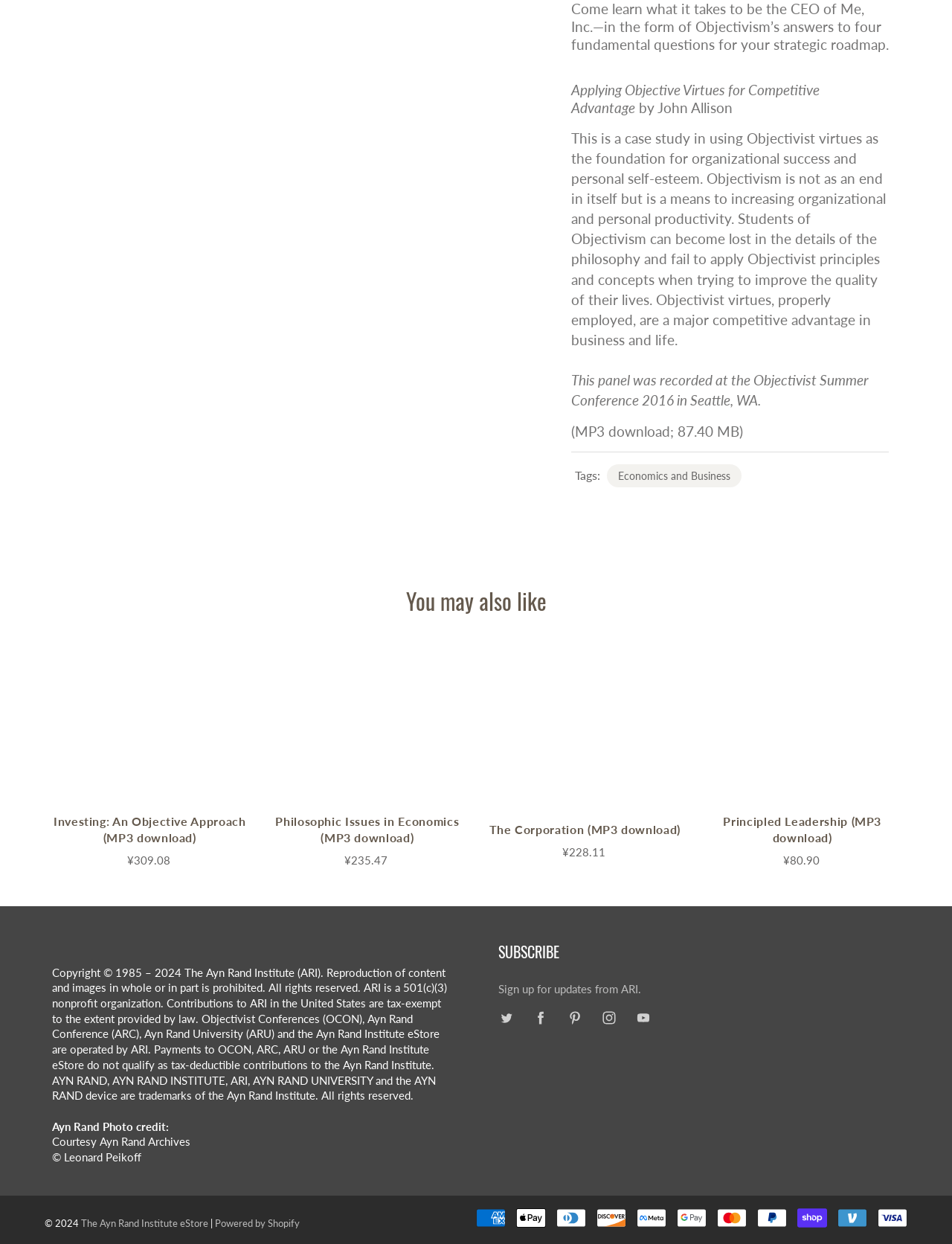Using a single word or phrase, answer the following question: 
What is the title of the case study?

Applying Objective Virtues for Competitive Advantage